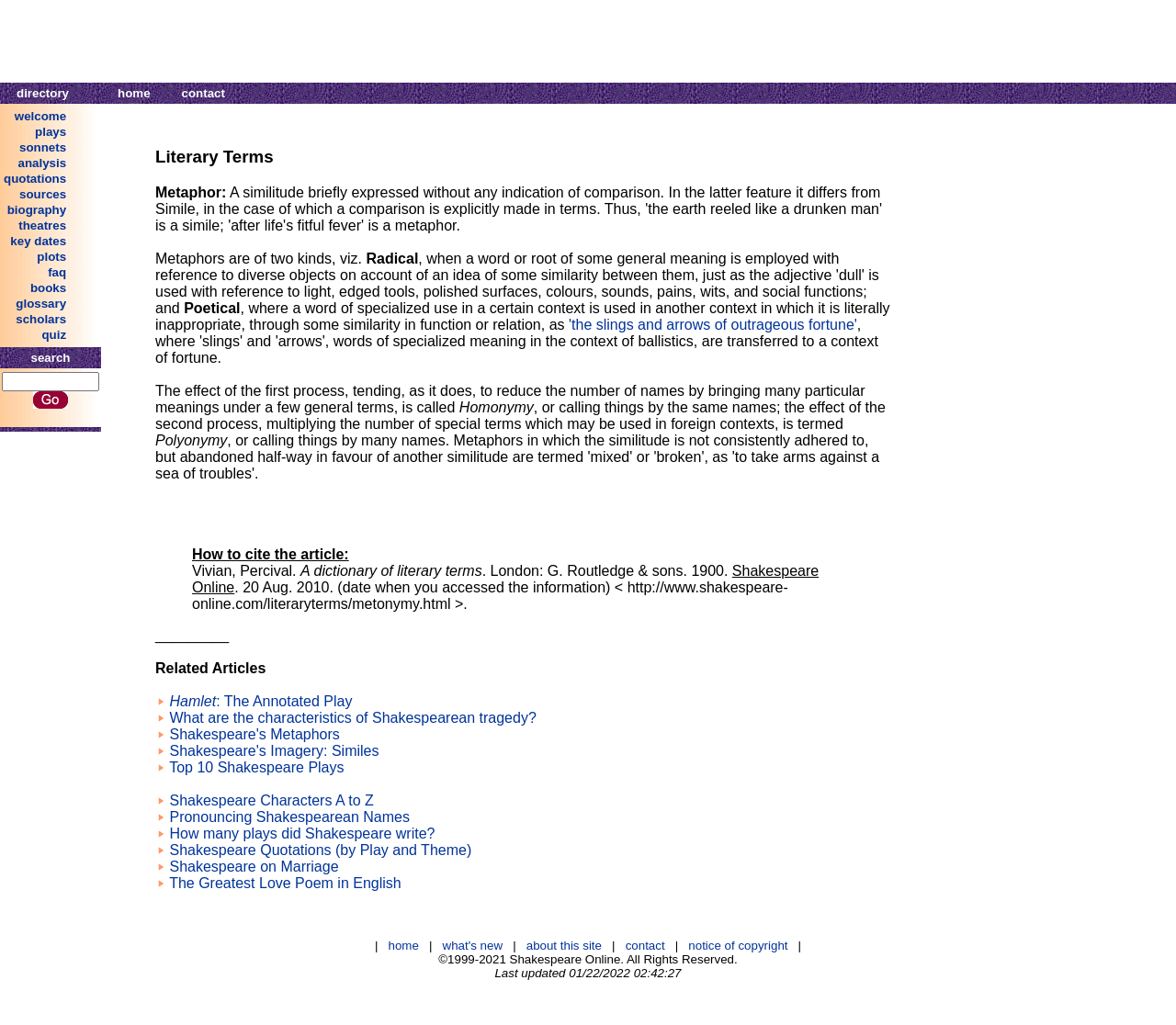Provide an in-depth caption for the webpage.

This webpage is about literary terms, specifically focusing on the concept of metaphor. At the top, there is a navigation bar with links to various sections, including "welcome", "plays", "sonnets", "analysis", "quotations", "sources", "biography", "theatres", "key dates", "plots", "faq", "books", "glossary", "scholars", and "quiz". 

Below the navigation bar, there is a search bar where users can input keywords to search for related content. 

The main content of the webpage is a detailed explanation of metaphors, including their definition, types (radical and poetic), and effects (homonymy and polyonymy). The text also provides examples of metaphors, including mixed or broken metaphors, and references to Shakespeare's works, such as Hamlet. 

The webpage also includes a list of related articles, which cover topics like Shakespearean tragedy, Shakespeare's metaphors, imagery, and quotations, as well as information about his plays, characters, and biography.